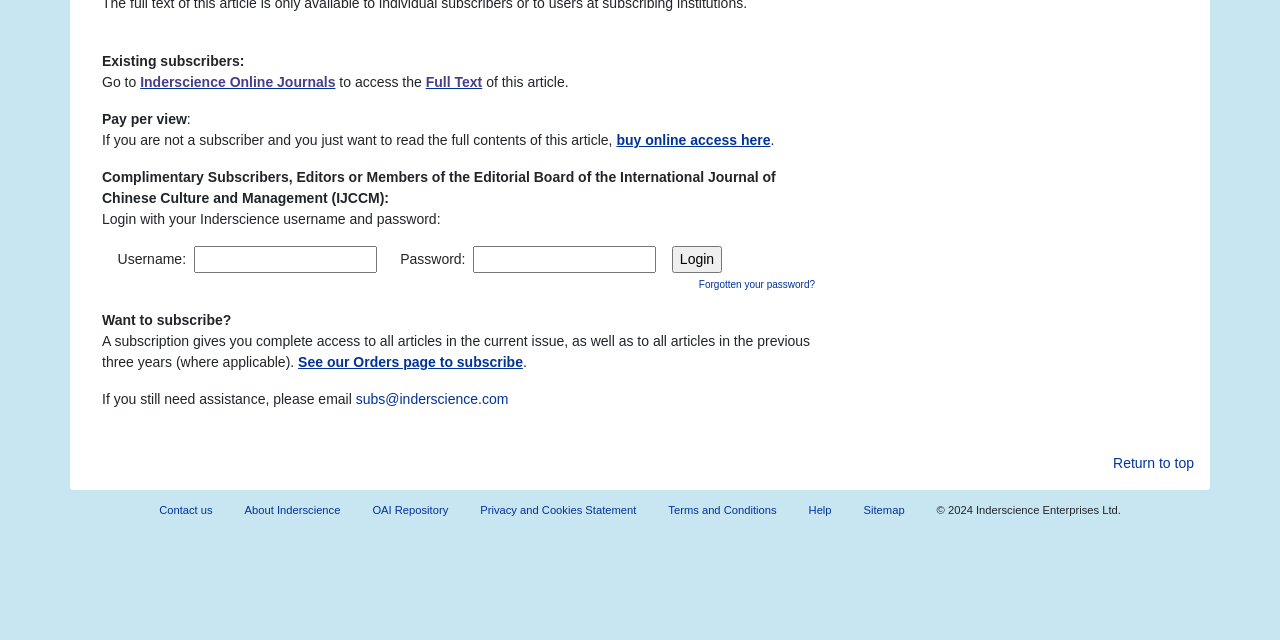Identify the bounding box of the UI component described as: "parent_node: Username: Password: name="password"".

[0.37, 0.384, 0.513, 0.426]